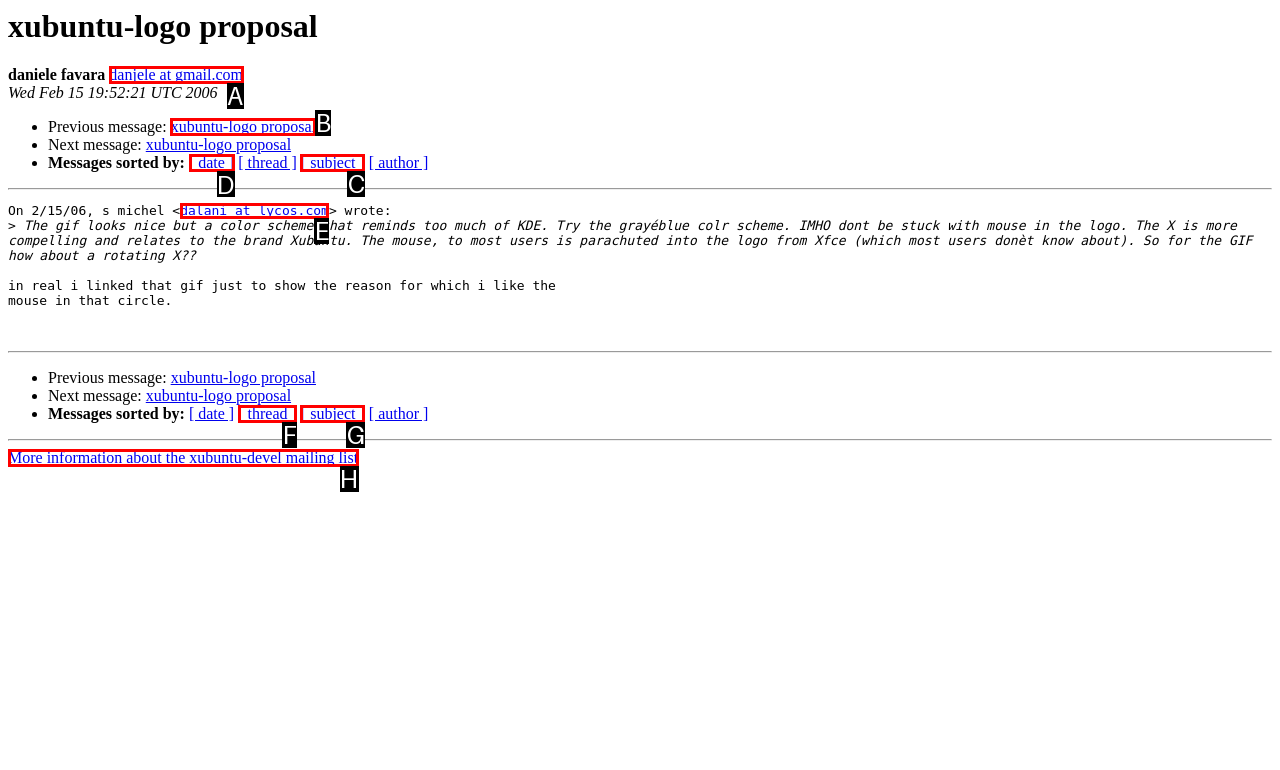Determine the letter of the element I should select to fulfill the following instruction: Sort messages by date. Just provide the letter.

D